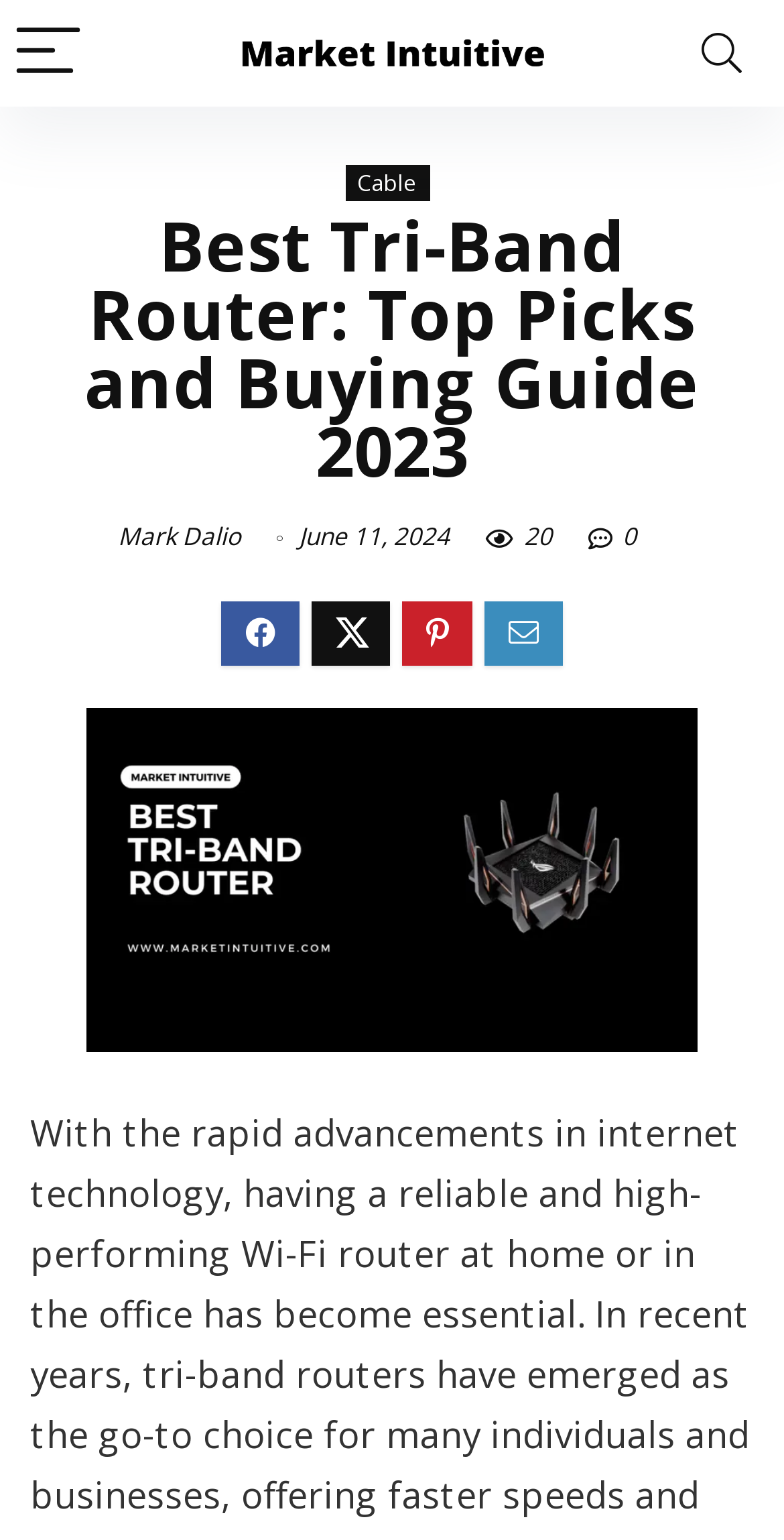Determine the bounding box of the UI element mentioned here: "0". The coordinates must be in the format [left, top, right, bottom] with values ranging from 0 to 1.

[0.794, 0.337, 0.812, 0.359]